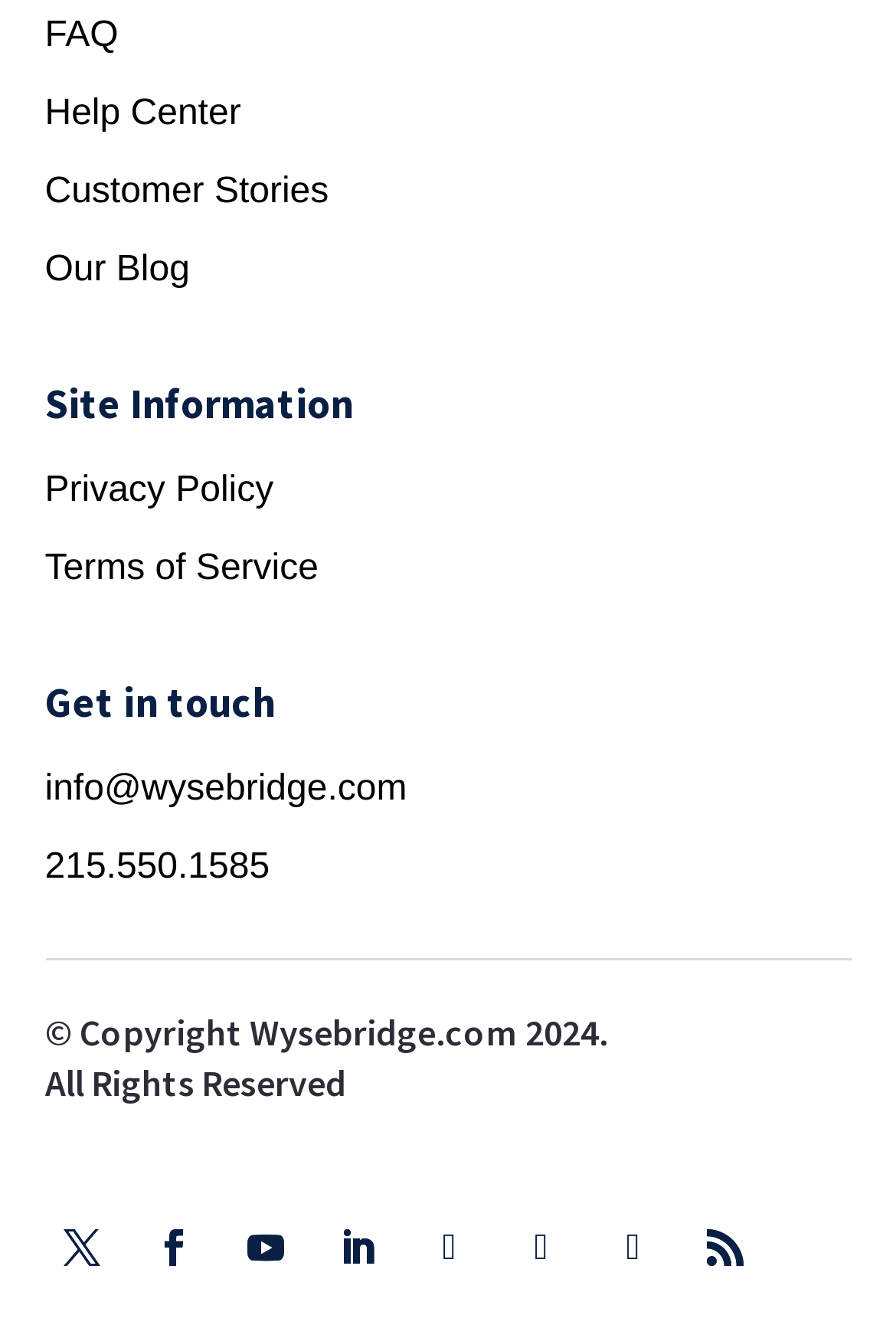Please give the bounding box coordinates of the area that should be clicked to fulfill the following instruction: "contact via email". The coordinates should be in the format of four float numbers from 0 to 1, i.e., [left, top, right, bottom].

[0.05, 0.584, 0.447, 0.616]